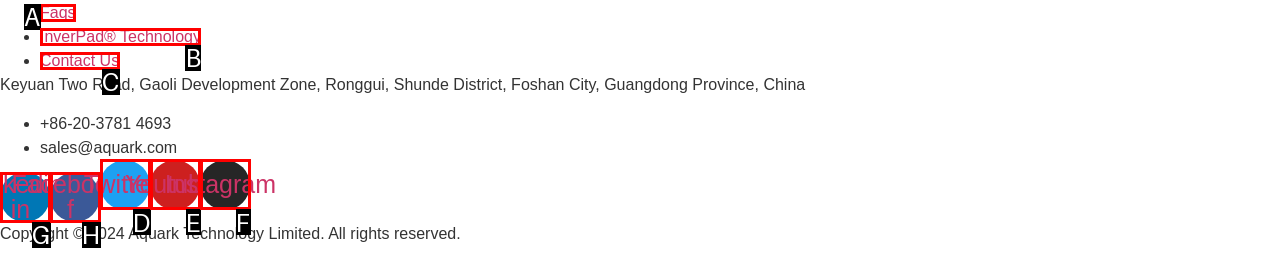Identify the HTML element that matches the description: Contact Us. Provide the letter of the correct option from the choices.

C